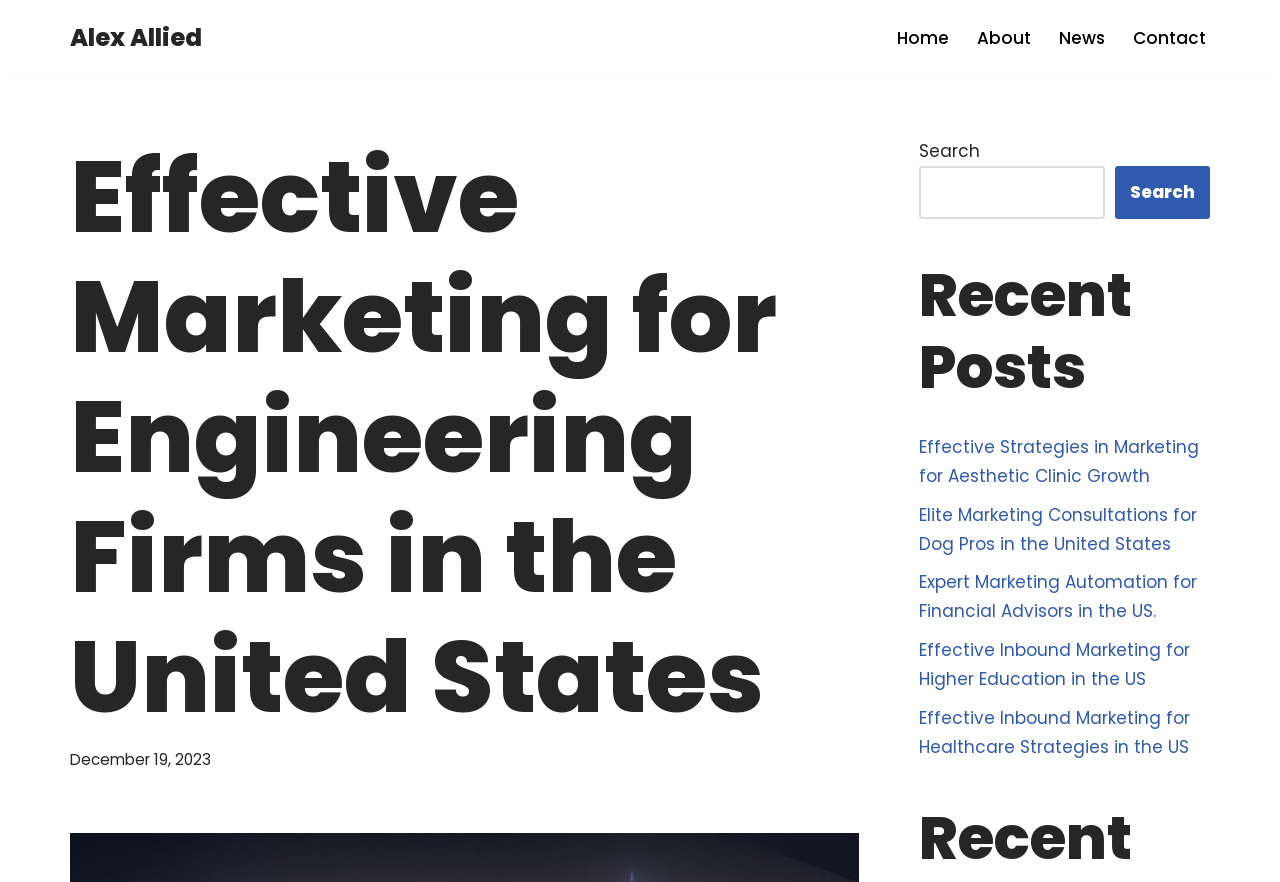Using the description: "Alex Allied", identify the bounding box of the corresponding UI element in the screenshot.

[0.055, 0.02, 0.158, 0.067]